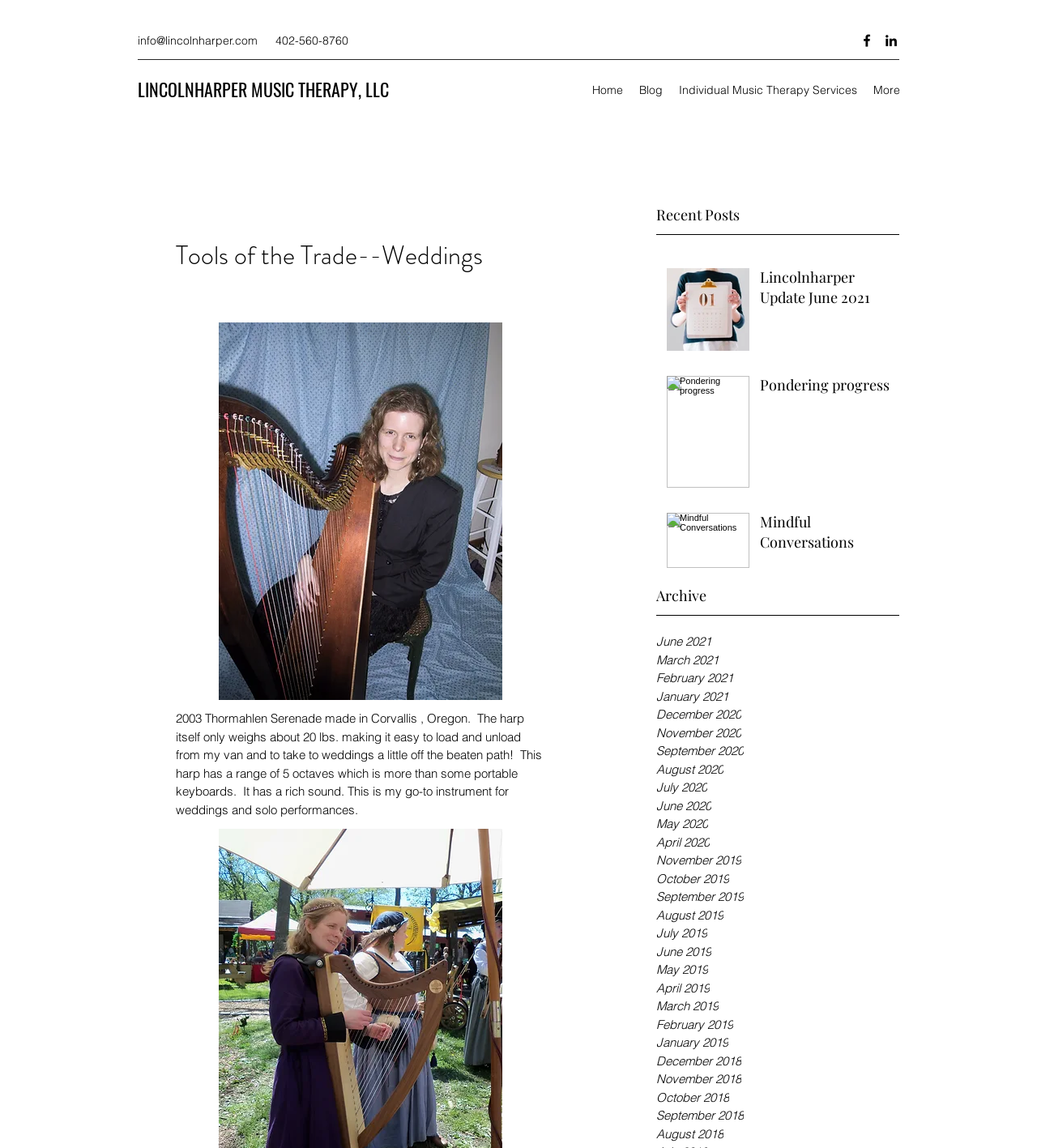Analyze the image and answer the question with as much detail as possible: 
What is the name of the music therapy service provider?

The name of the music therapy service provider can be found at the top of the webpage, below the social bar and the navigation menu.